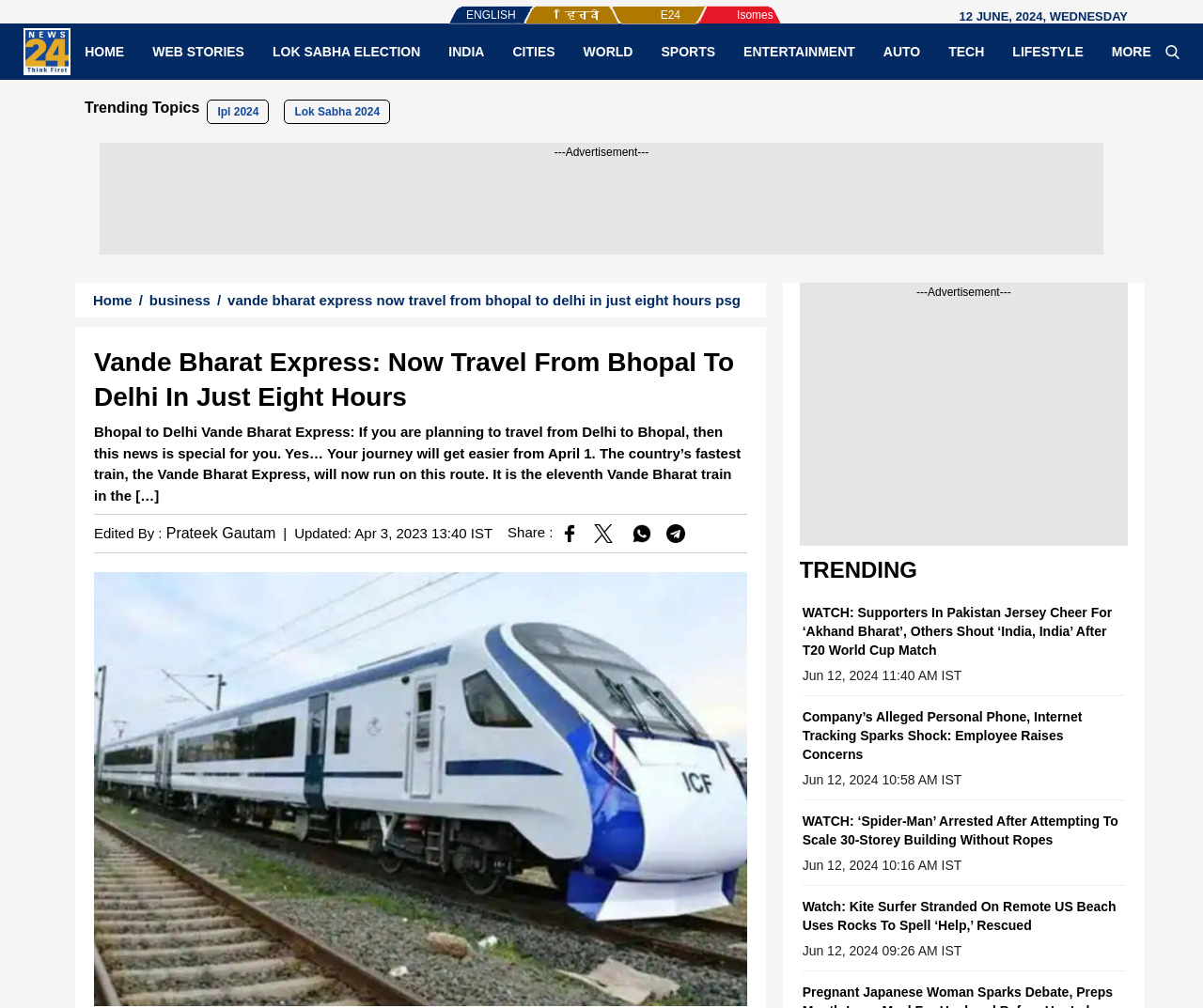How many hours will the Vande Bharat Express take to travel from Bhopal to Delhi?
From the image, respond with a single word or phrase.

eight hours